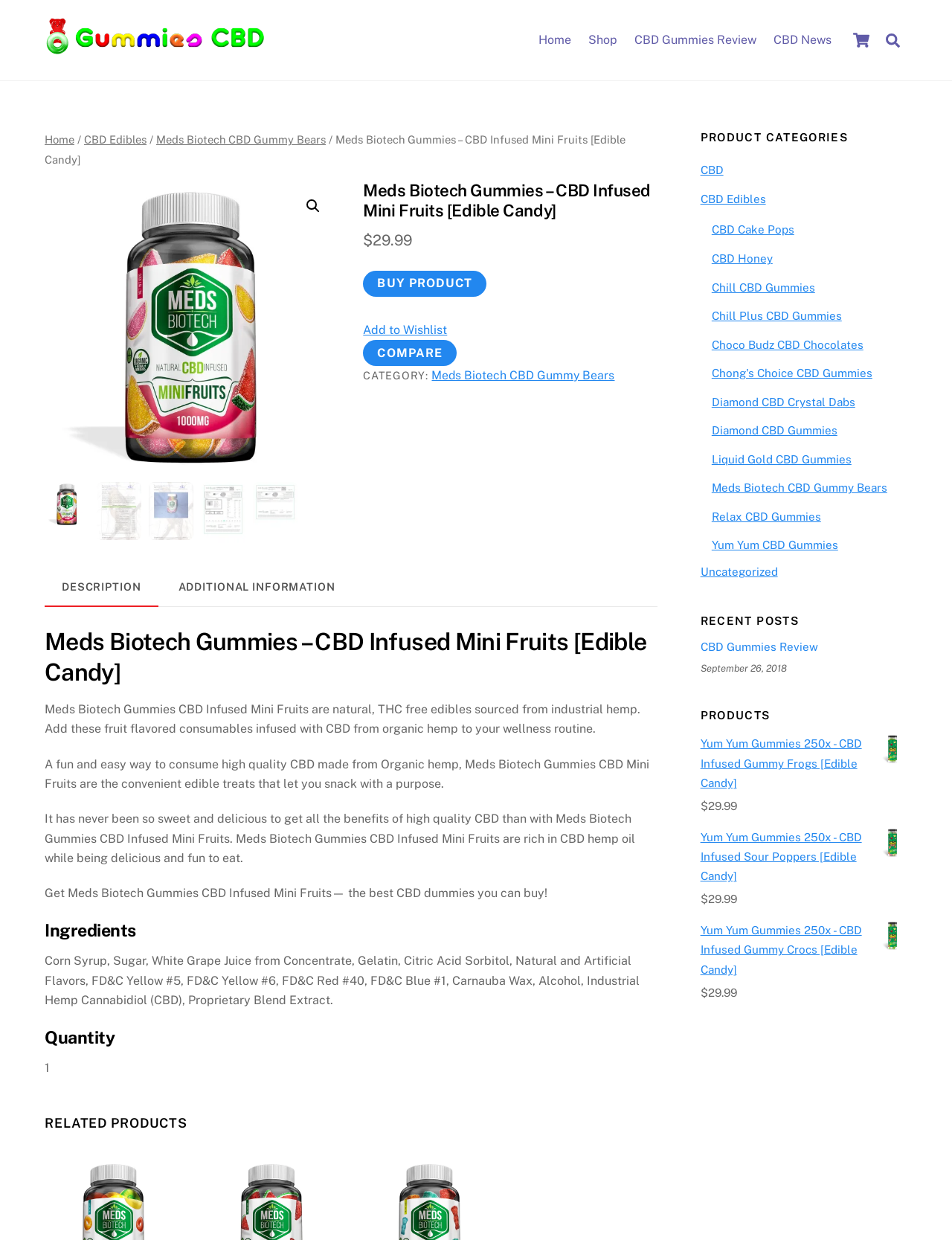Identify the bounding box coordinates of the section that should be clicked to achieve the task described: "View product categories".

[0.736, 0.105, 0.953, 0.117]